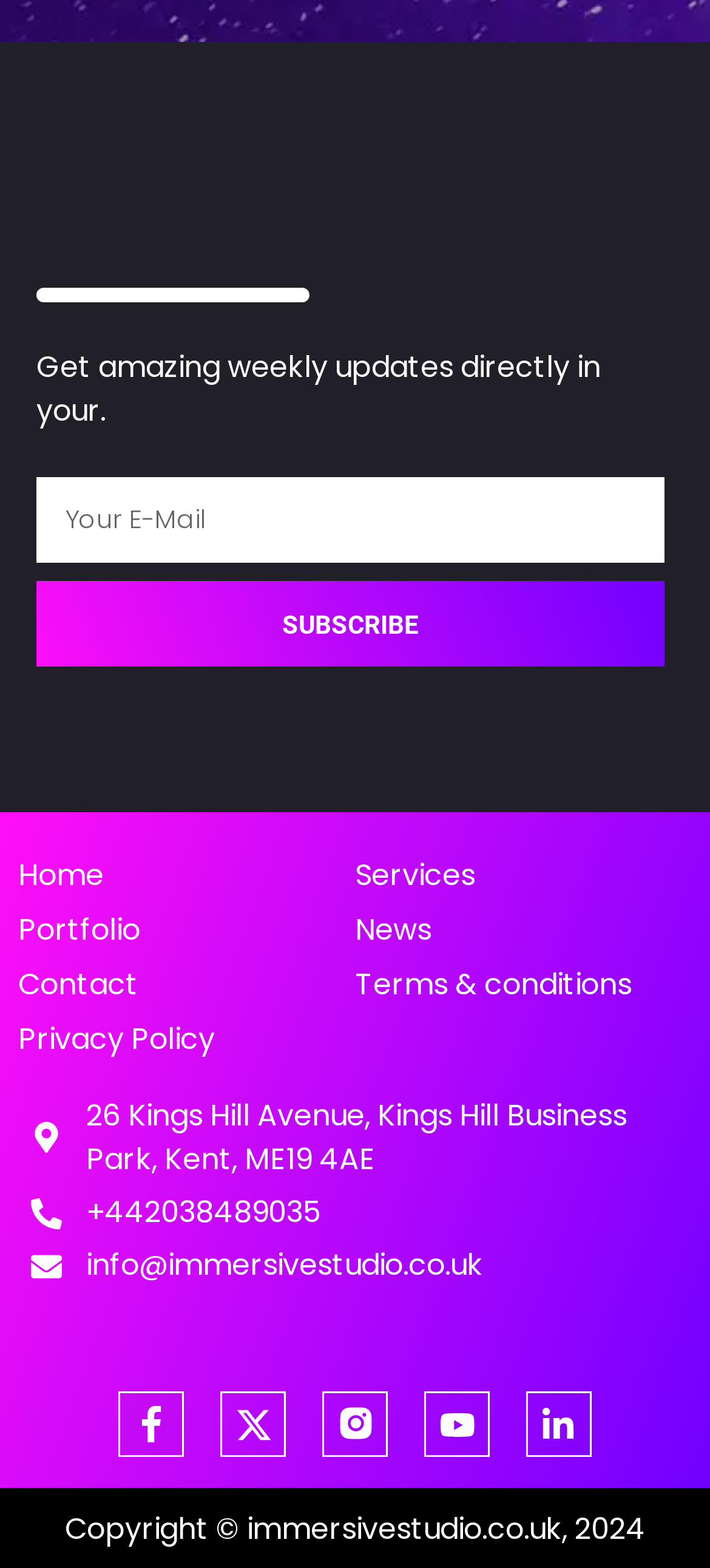Identify the bounding box coordinates of the region that should be clicked to execute the following instruction: "Subscribe to the newsletter".

[0.051, 0.37, 0.936, 0.425]